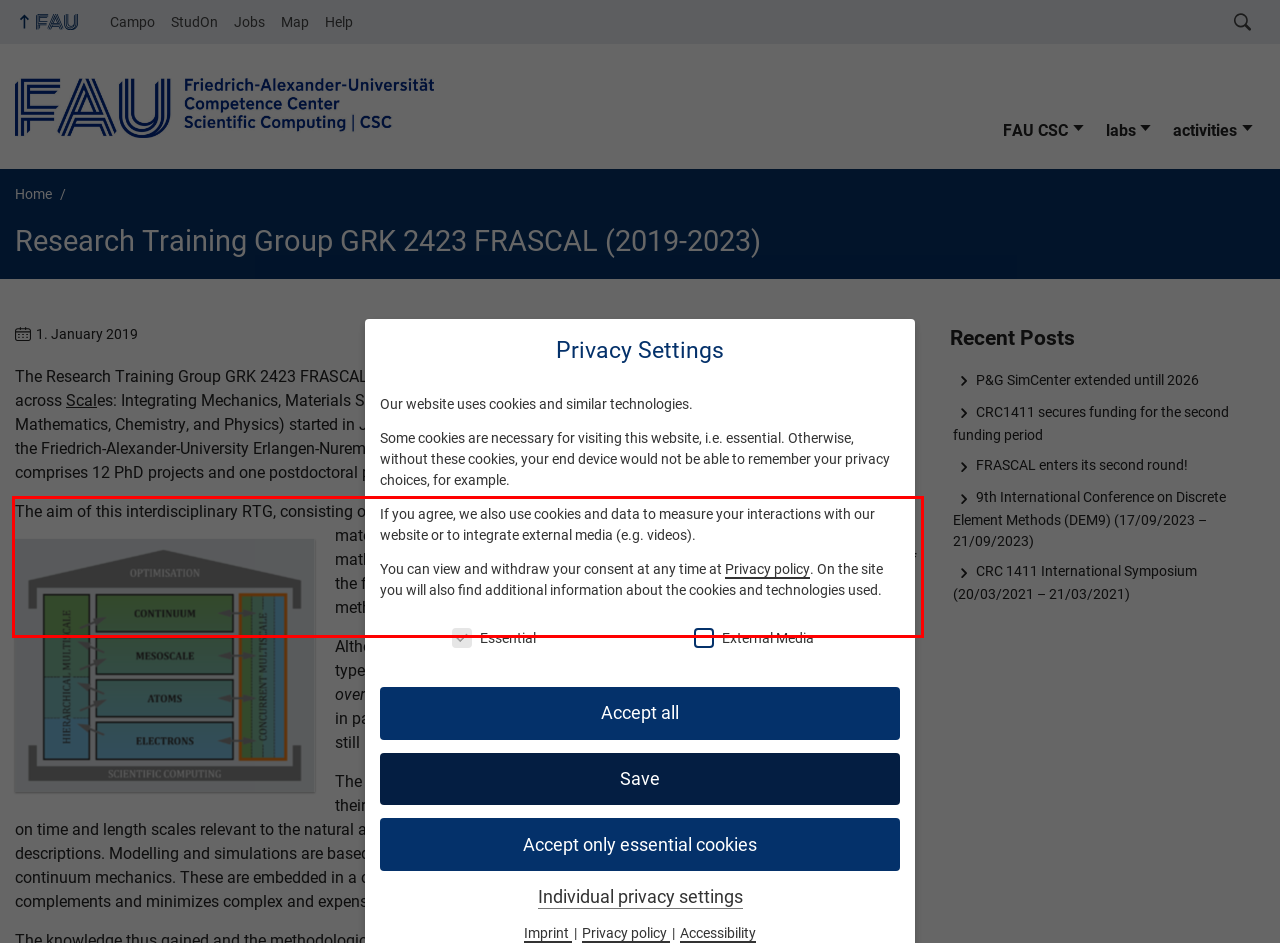In the screenshot of the webpage, find the red bounding box and perform OCR to obtain the text content restricted within this red bounding box.

The aim of this interdisciplinary RTG, consisting of mechanics, materials science, mathematics, chemistry, physics, and geology is to gain a deeper understanding of the fracture behavior of brittle, heterogeneous materials by developing simulation methods that can capture the multi-scale character of fracture processes.